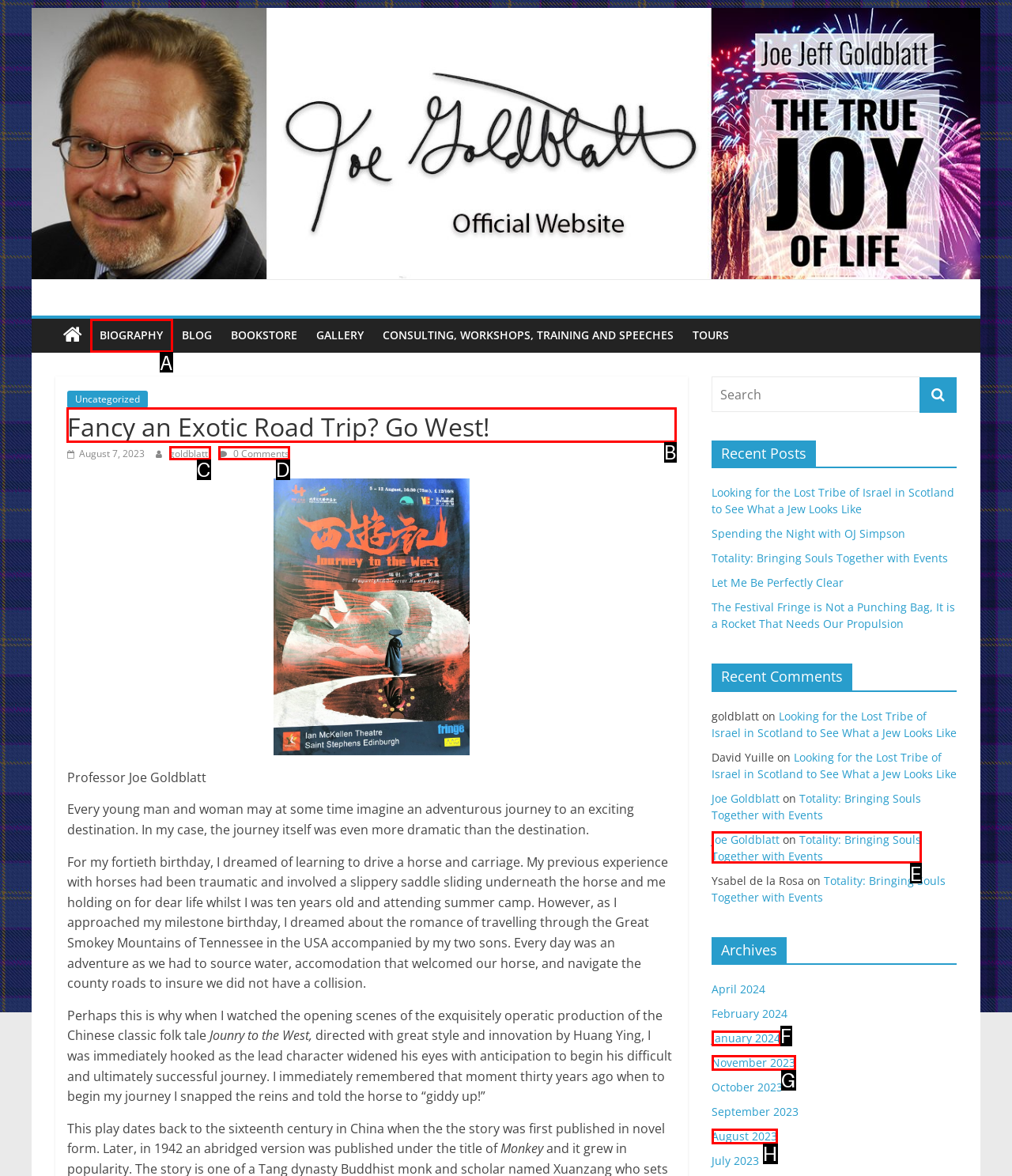Choose the letter of the element that should be clicked to complete the task: Read the 'Fancy an Exotic Road Trip? Go West!' article
Answer with the letter from the possible choices.

B